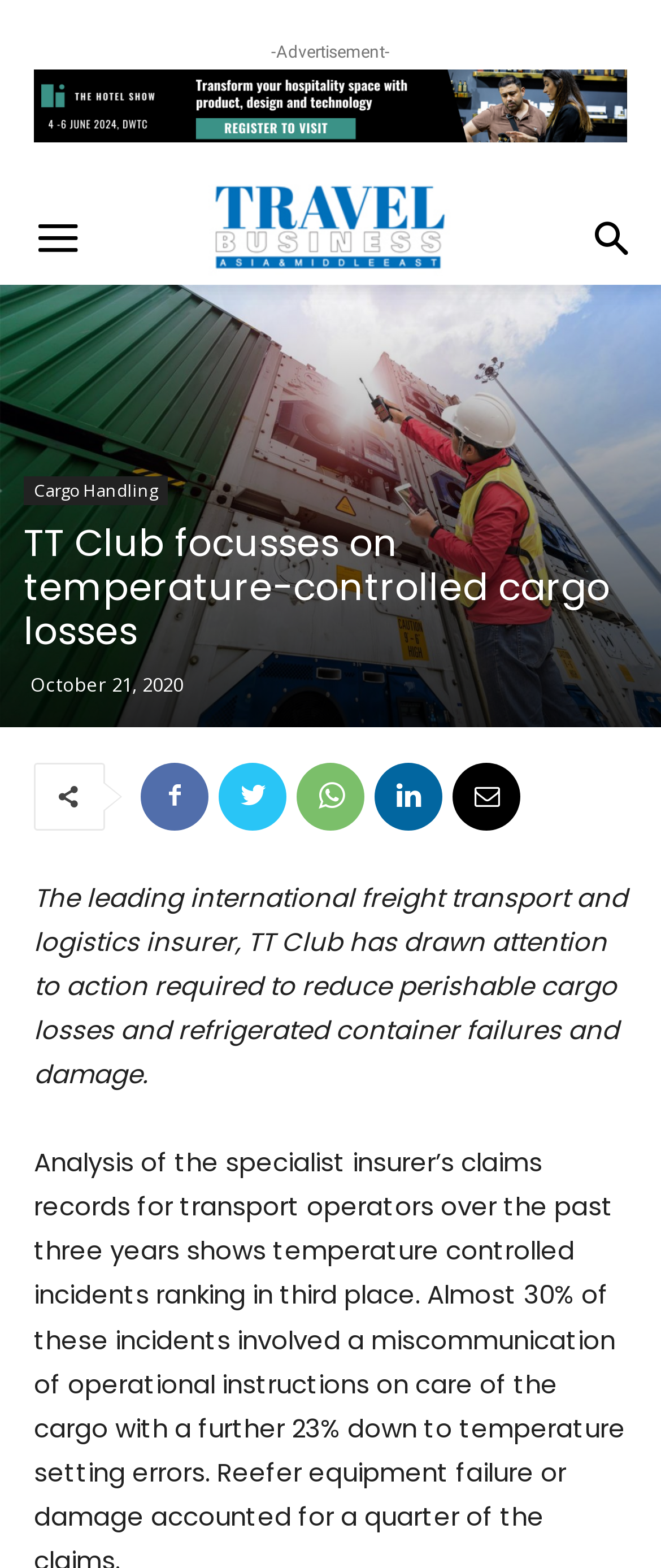Identify the bounding box coordinates of the region that should be clicked to execute the following instruction: "View the travel business image".

[0.304, 0.113, 0.696, 0.178]